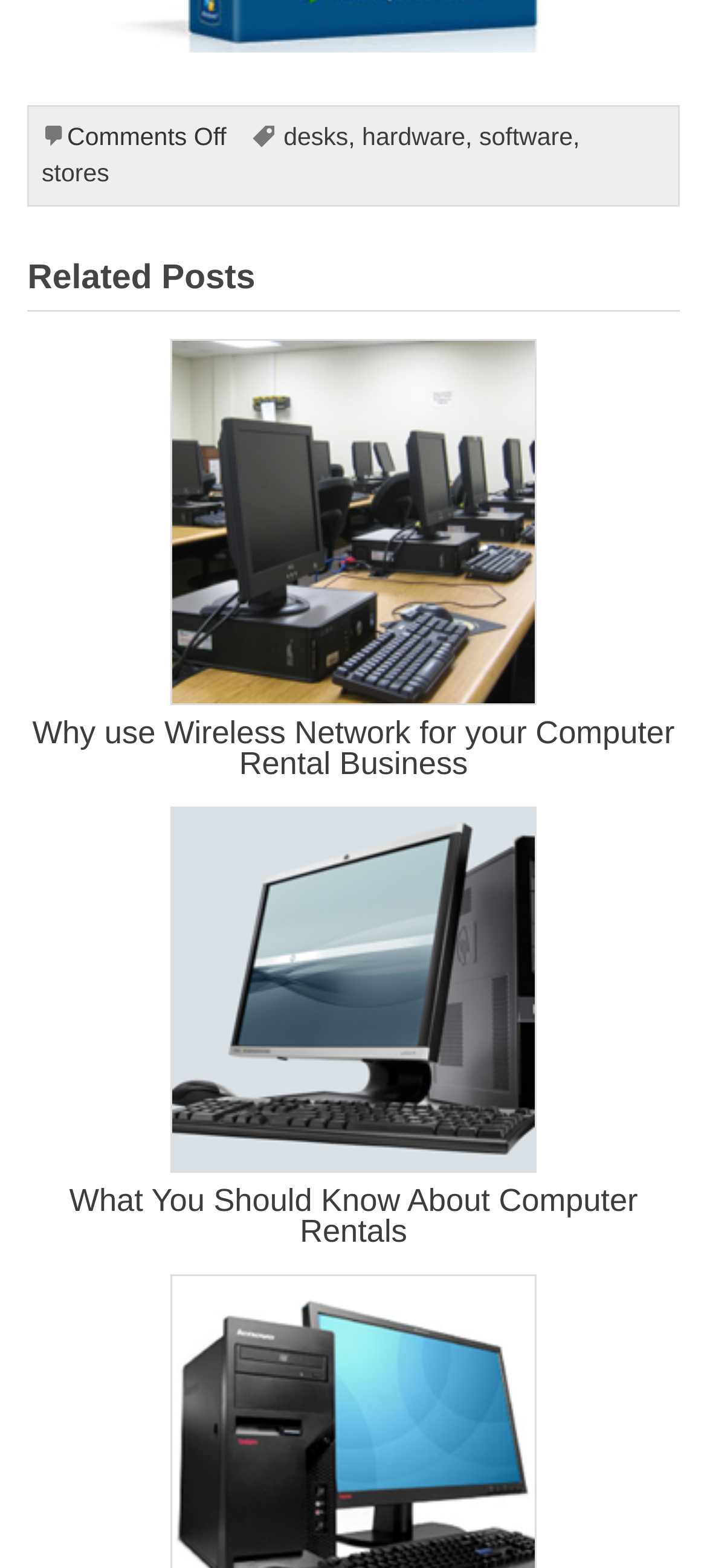Provide the bounding box for the UI element matching this description: "hardware".

[0.512, 0.078, 0.658, 0.096]